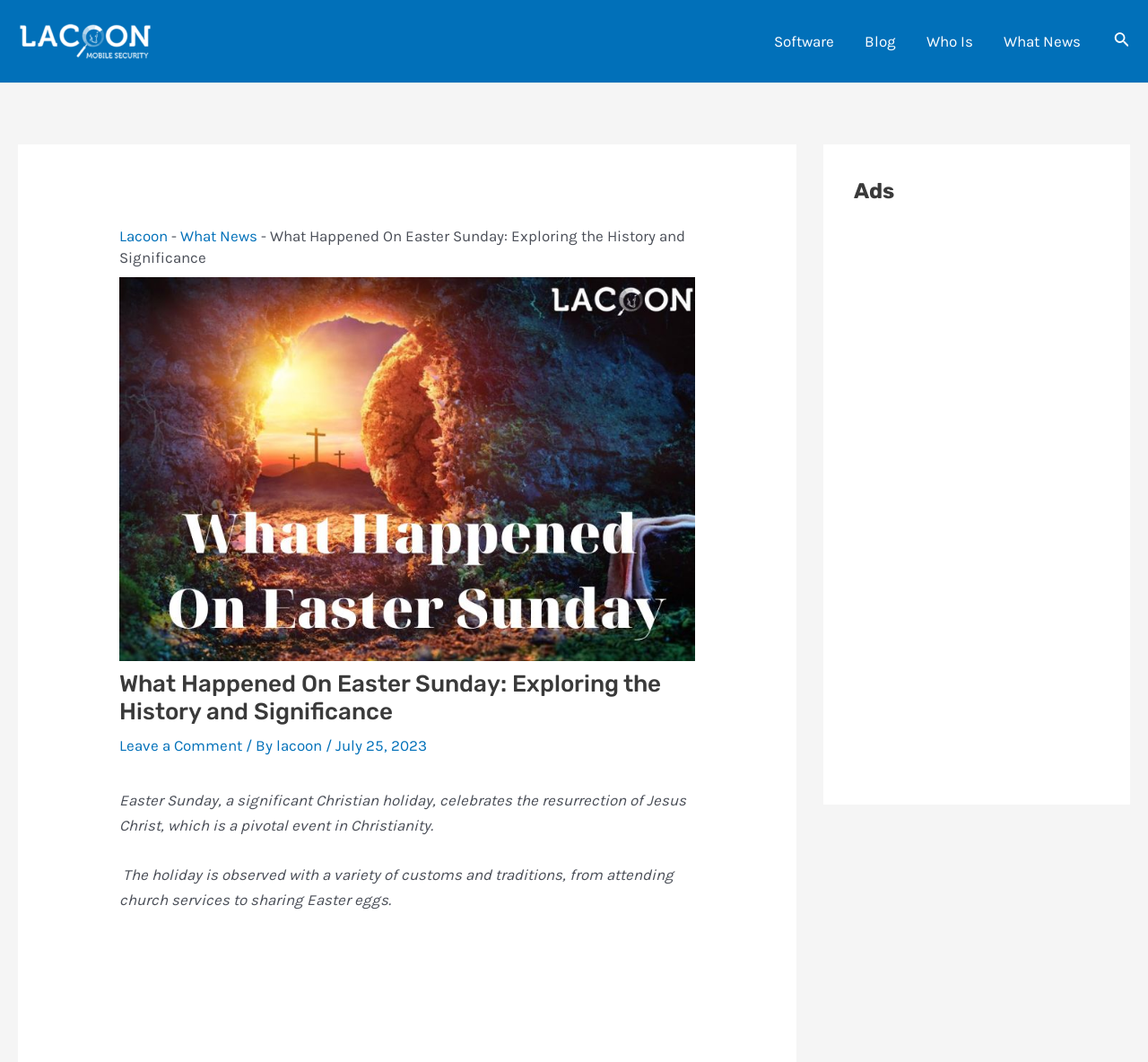What is one of the Easter customs?
Based on the screenshot, provide a one-word or short-phrase response.

Sharing Easter eggs